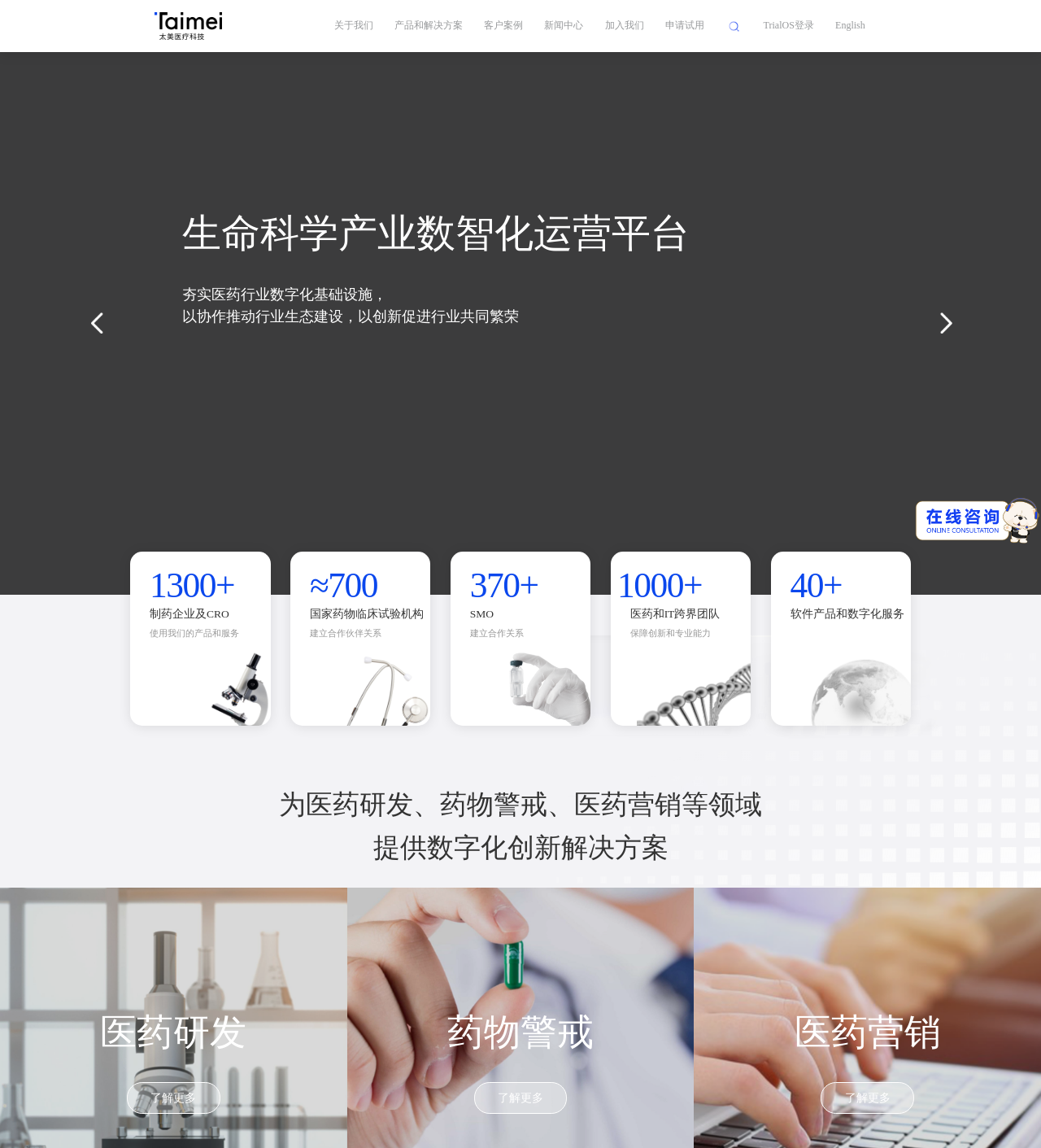Can you look at the image and give a comprehensive answer to the question:
What is the theme of the platform's news section?

Based on the link '新闻中心' in the top navigation bar, I infer that the theme of the platform's news section is industry news, likely related to the medical industry.